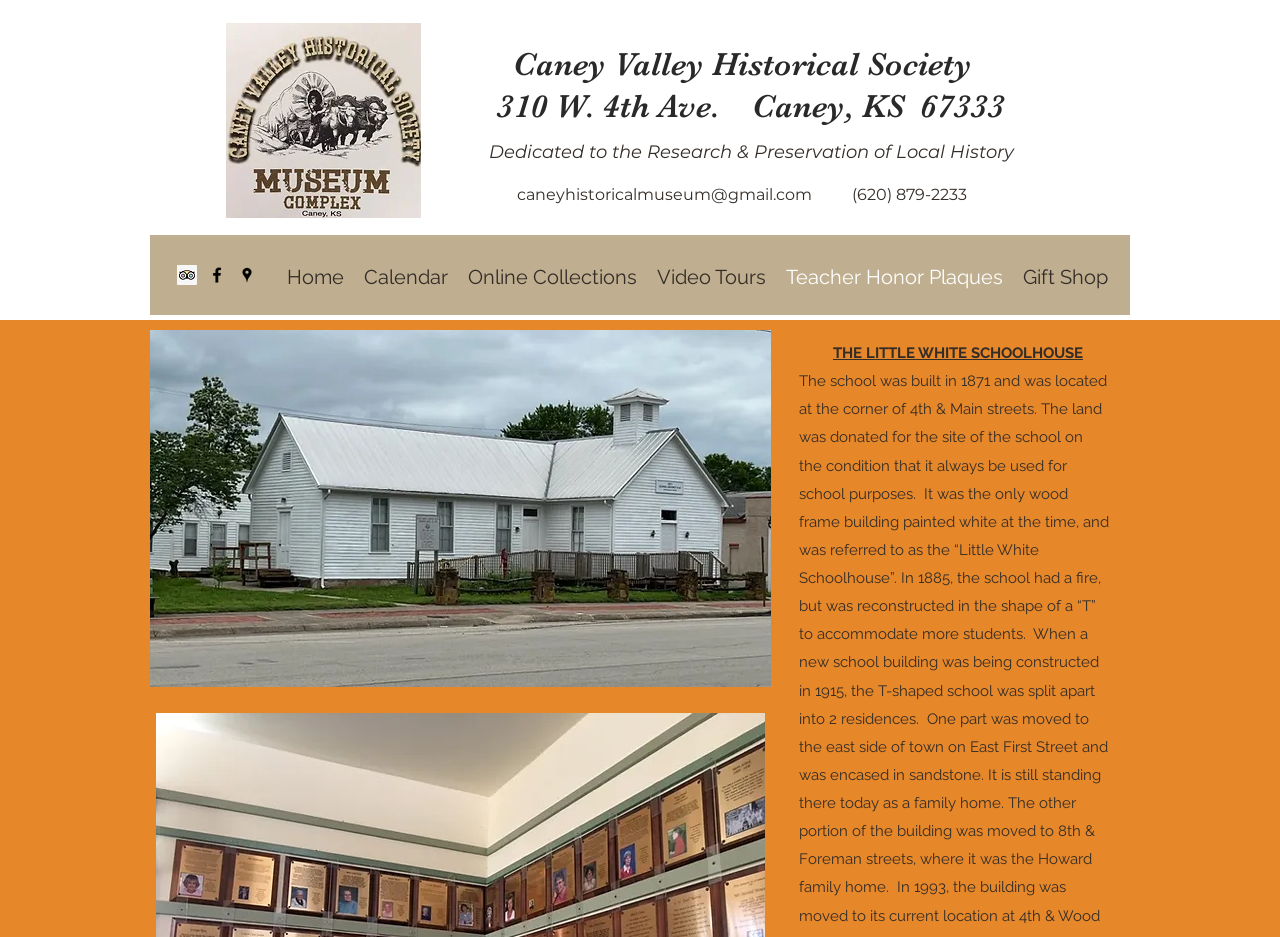What is the name of the historical building mentioned on the page?
Can you provide a detailed and comprehensive answer to the question?

I found the name of the historical building by looking at the StaticText element that contains the text 'THE LITTLE WHITE SCHOOLHOUSE'.